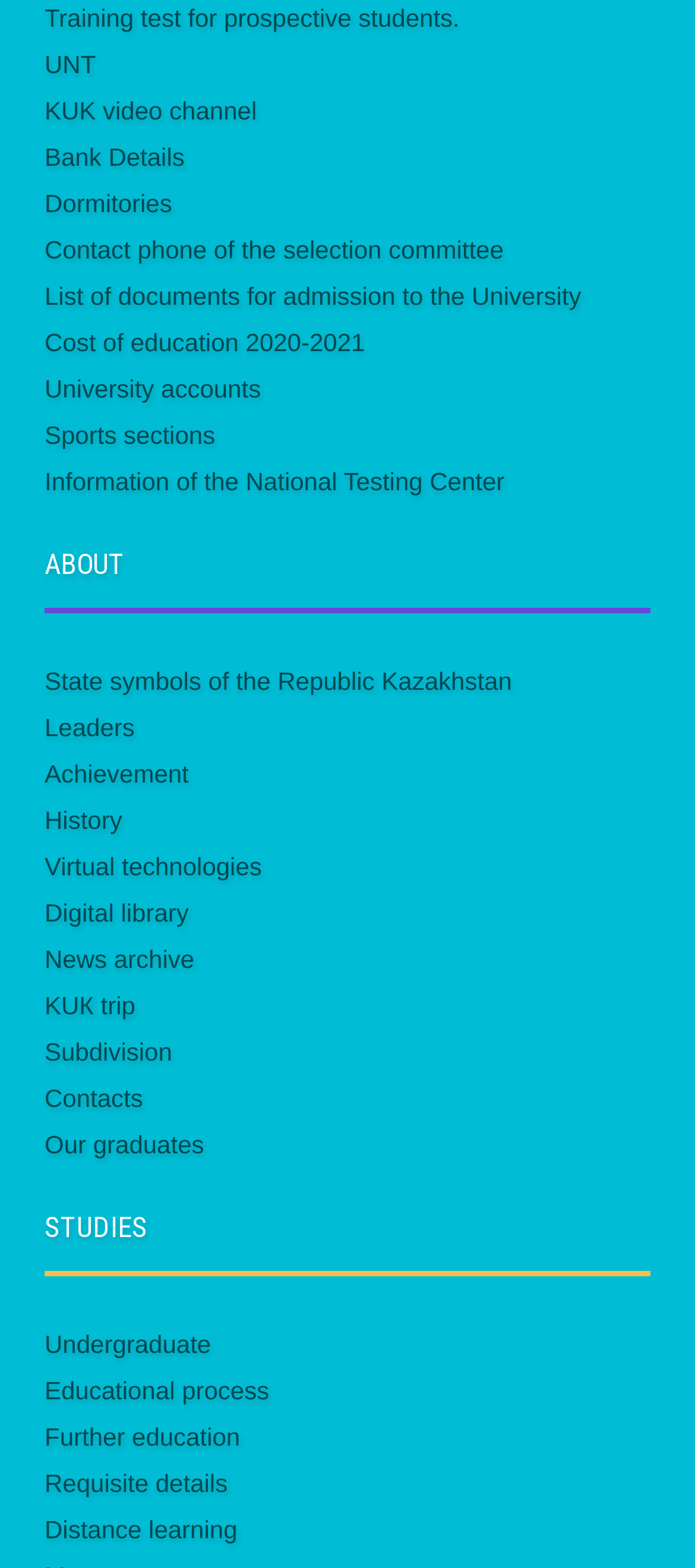Determine the bounding box for the HTML element described here: "Сost of education 2020-2021". The coordinates should be given as [left, top, right, bottom] with each number being a float between 0 and 1.

[0.064, 0.21, 0.525, 0.228]